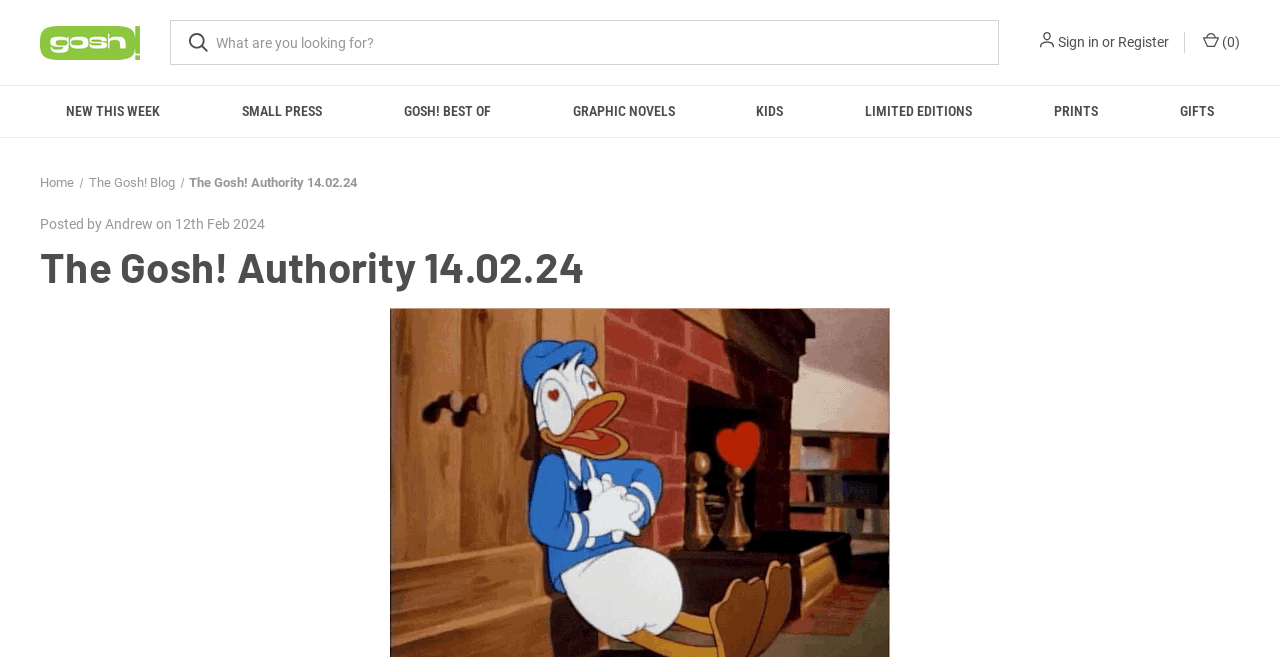What is the name of the blog? Based on the image, give a response in one word or a short phrase.

The Gosh! Blog